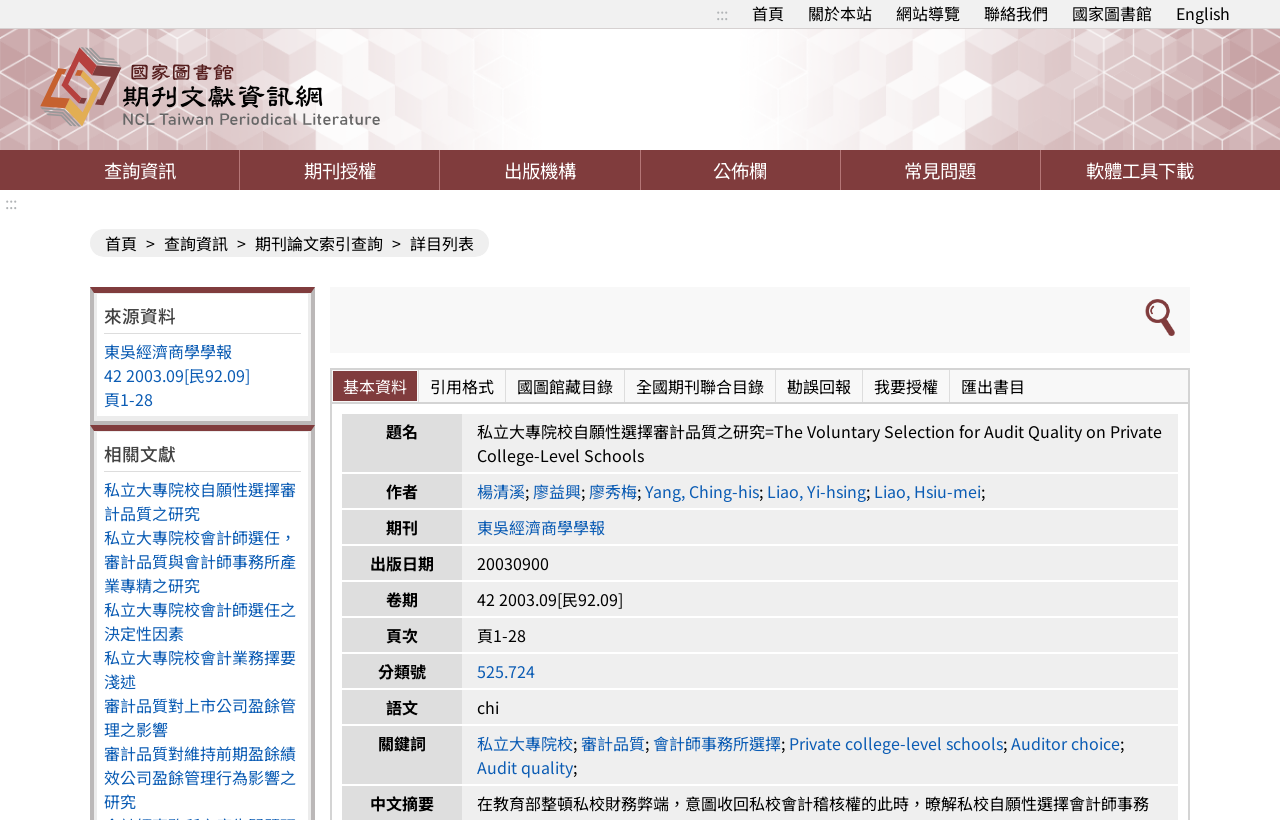Can you determine the bounding box coordinates of the area that needs to be clicked to fulfill the following instruction: "search for journal literature"?

[0.031, 0.183, 0.187, 0.232]